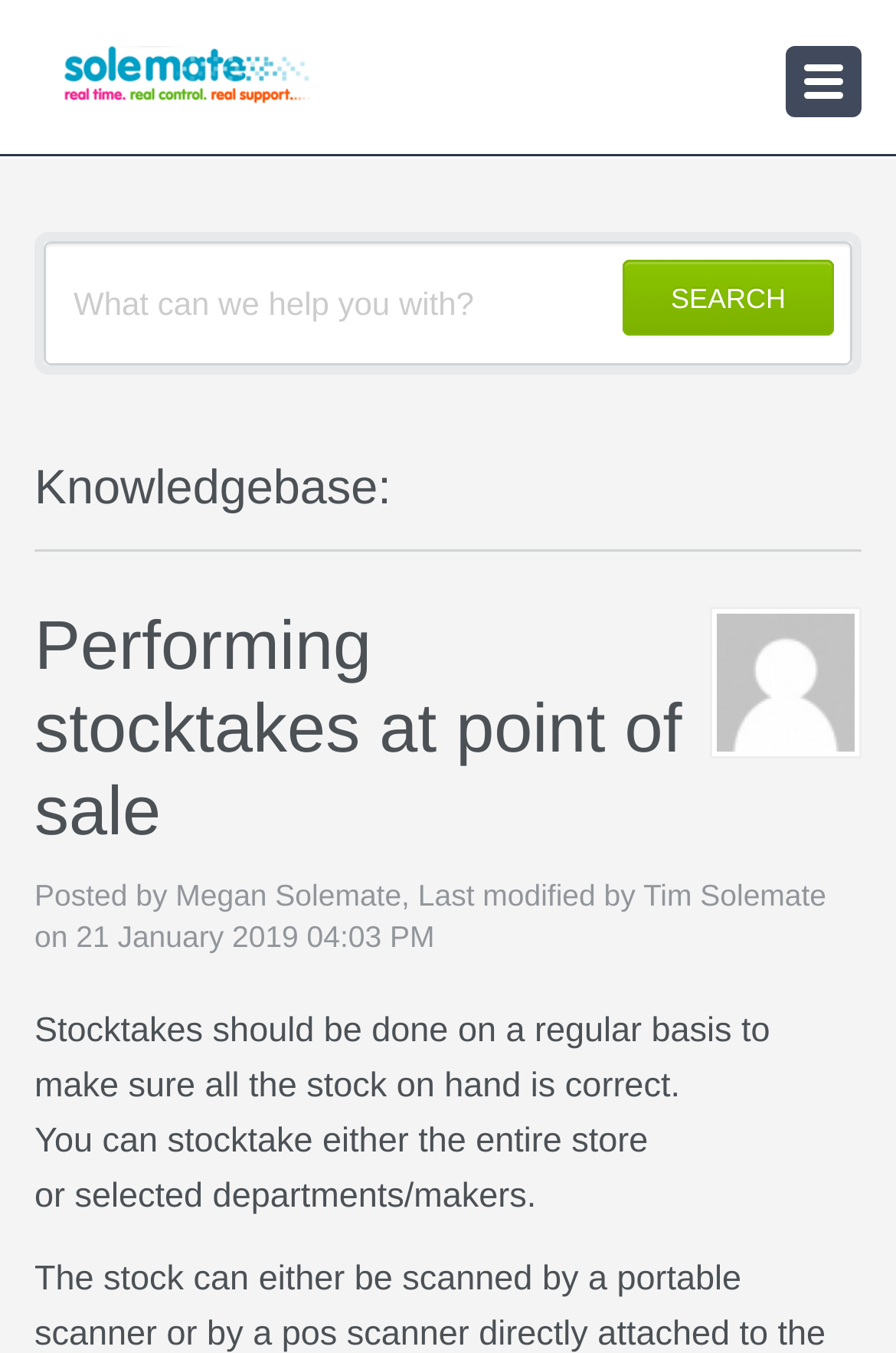Respond to the question below with a single word or phrase:
Is the knowledgebase article accompanied by an image?

Yes